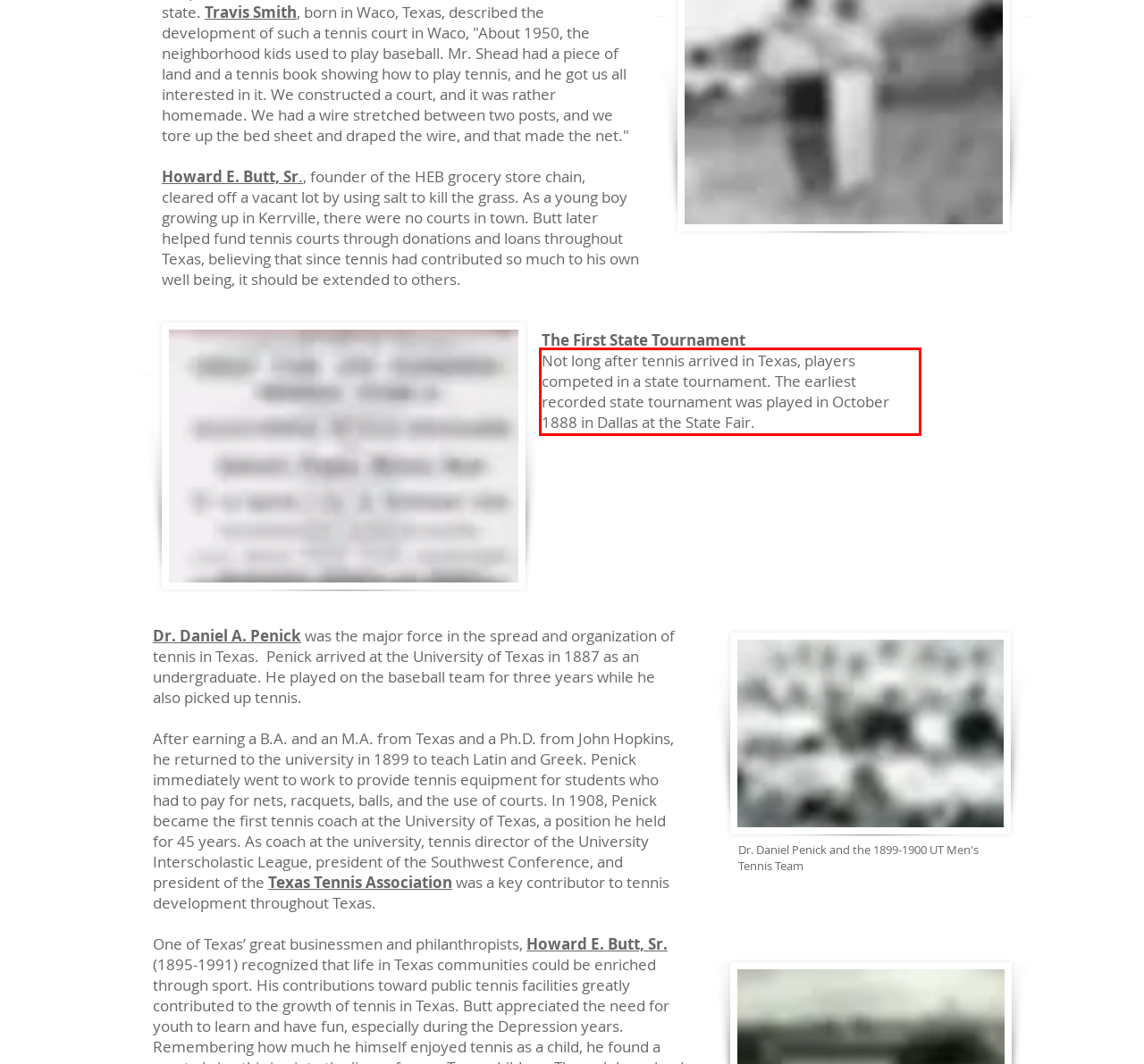Analyze the webpage screenshot and use OCR to recognize the text content in the red bounding box.

Not long after tennis arrived in Texas, players competed in a state tournament. The earliest recorded state tournament was played in October 1888 in Dallas at the State Fair.